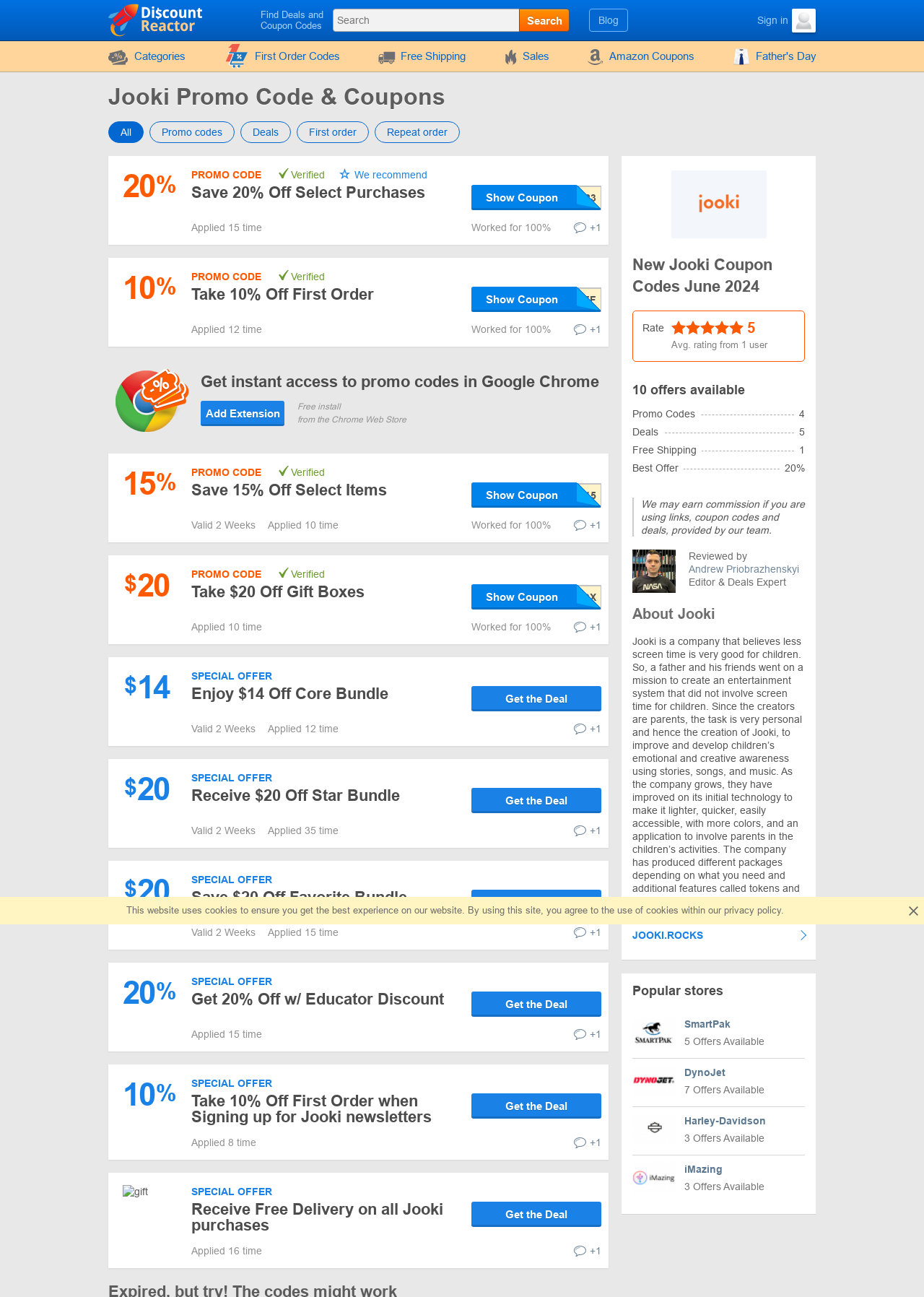Please pinpoint the bounding box coordinates for the region I should click to adhere to this instruction: "Search for deals".

[0.36, 0.007, 0.563, 0.024]